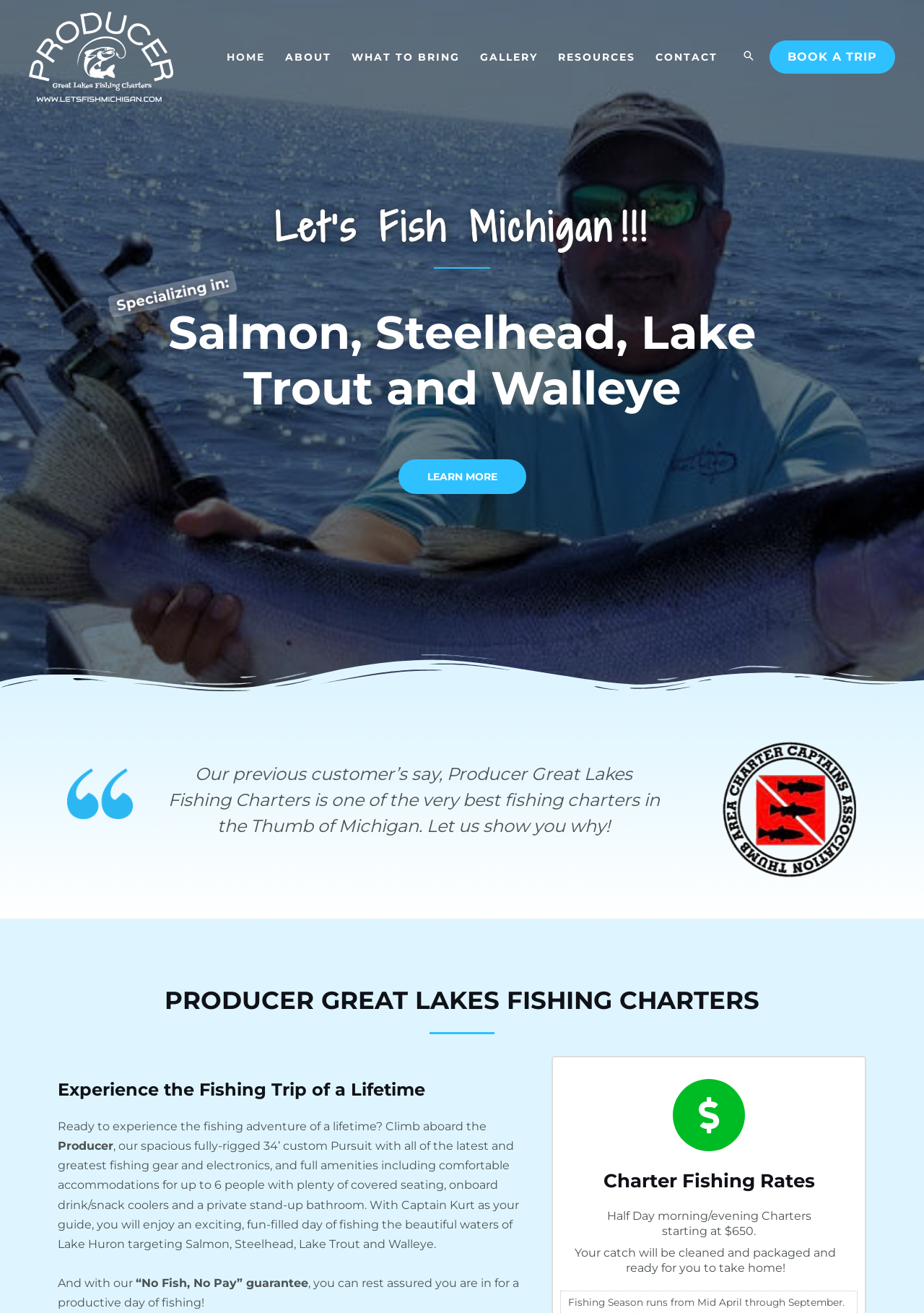Provide a one-word or one-phrase answer to the question:
What type of fishing charters does the website specialize in?

Salmon, Steelhead, Lake Trout, and Walleye